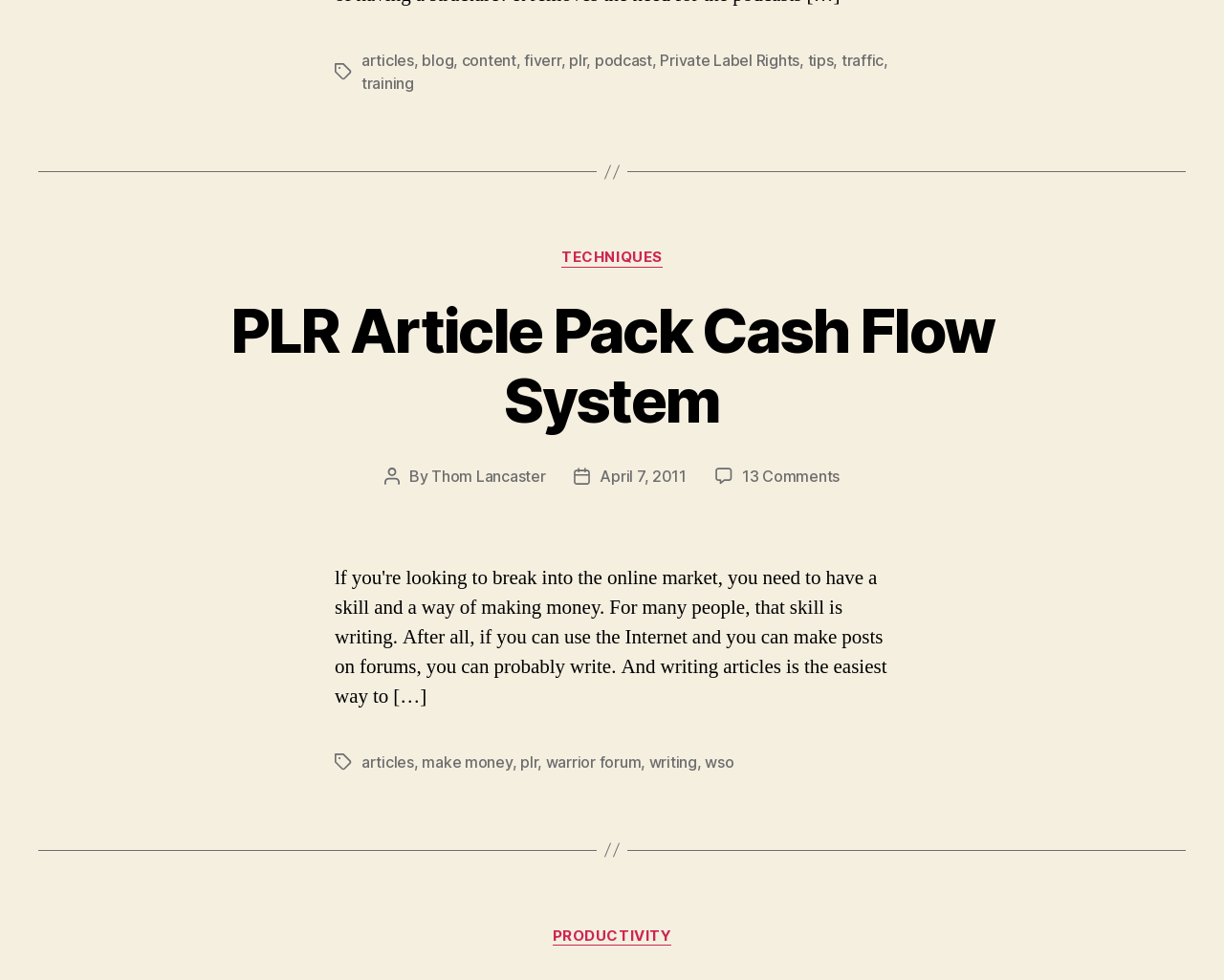Use the details in the image to answer the question thoroughly: 
What is the post date of the article?

The post date of the article is mentioned in the link 'April 7, 2011'. This link is located near the author credit and indicates the date when the article was posted.